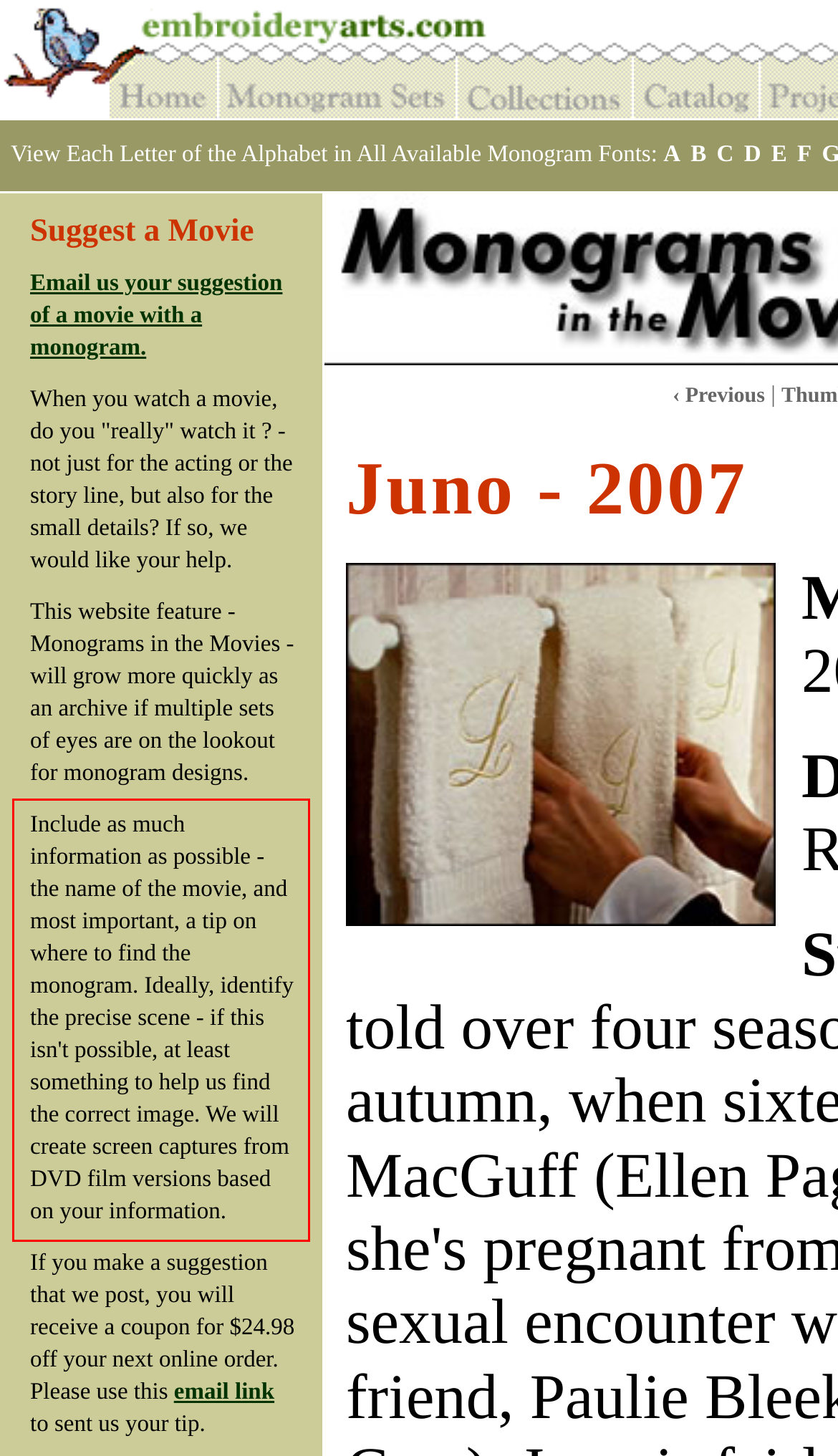Please look at the webpage screenshot and extract the text enclosed by the red bounding box.

Include as much information as possible - the name of the movie, and most important, a tip on where to find the monogram. Ideally, identify the precise scene - if this isn't possible, at least something to help us find the correct image. We will create screen captures from DVD film versions based on your information.